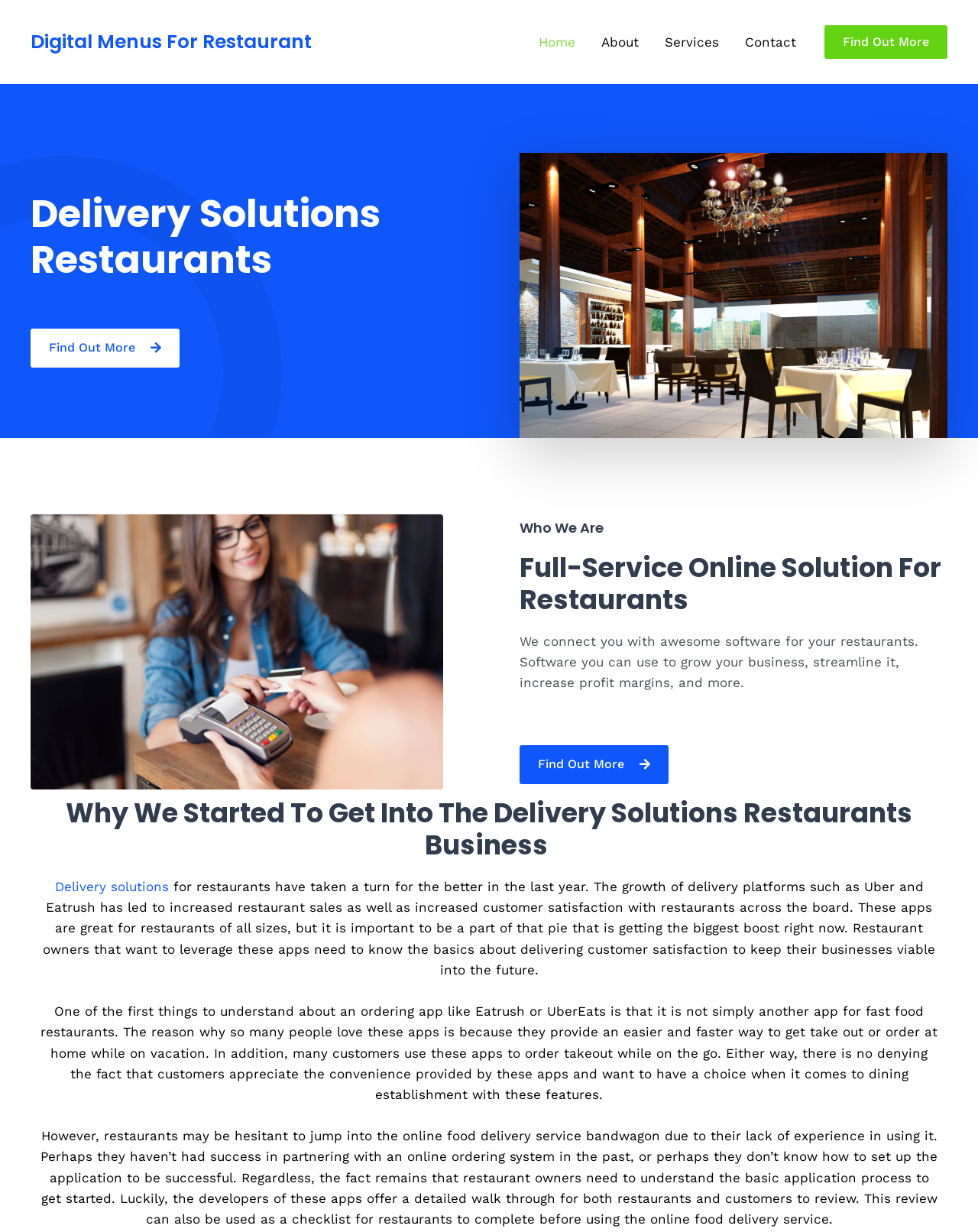Please give the bounding box coordinates of the area that should be clicked to fulfill the following instruction: "Click on the 'About' link". The coordinates should be in the format of four float numbers from 0 to 1, i.e., [left, top, right, bottom].

[0.602, 0.0, 0.666, 0.068]